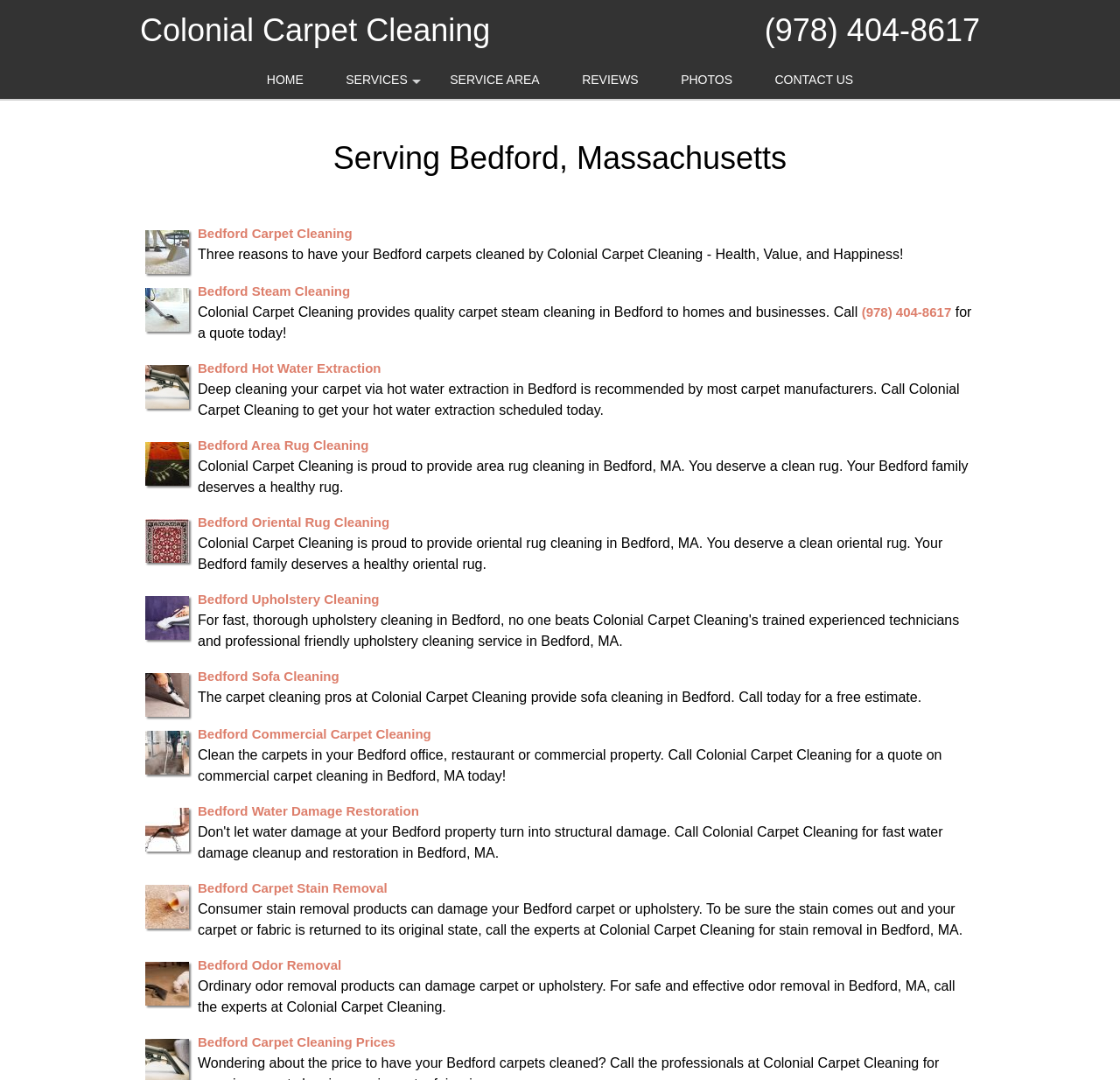Identify the bounding box coordinates of the region that should be clicked to execute the following instruction: "Read about Bedford Carpet Cleaning".

[0.177, 0.209, 0.315, 0.222]